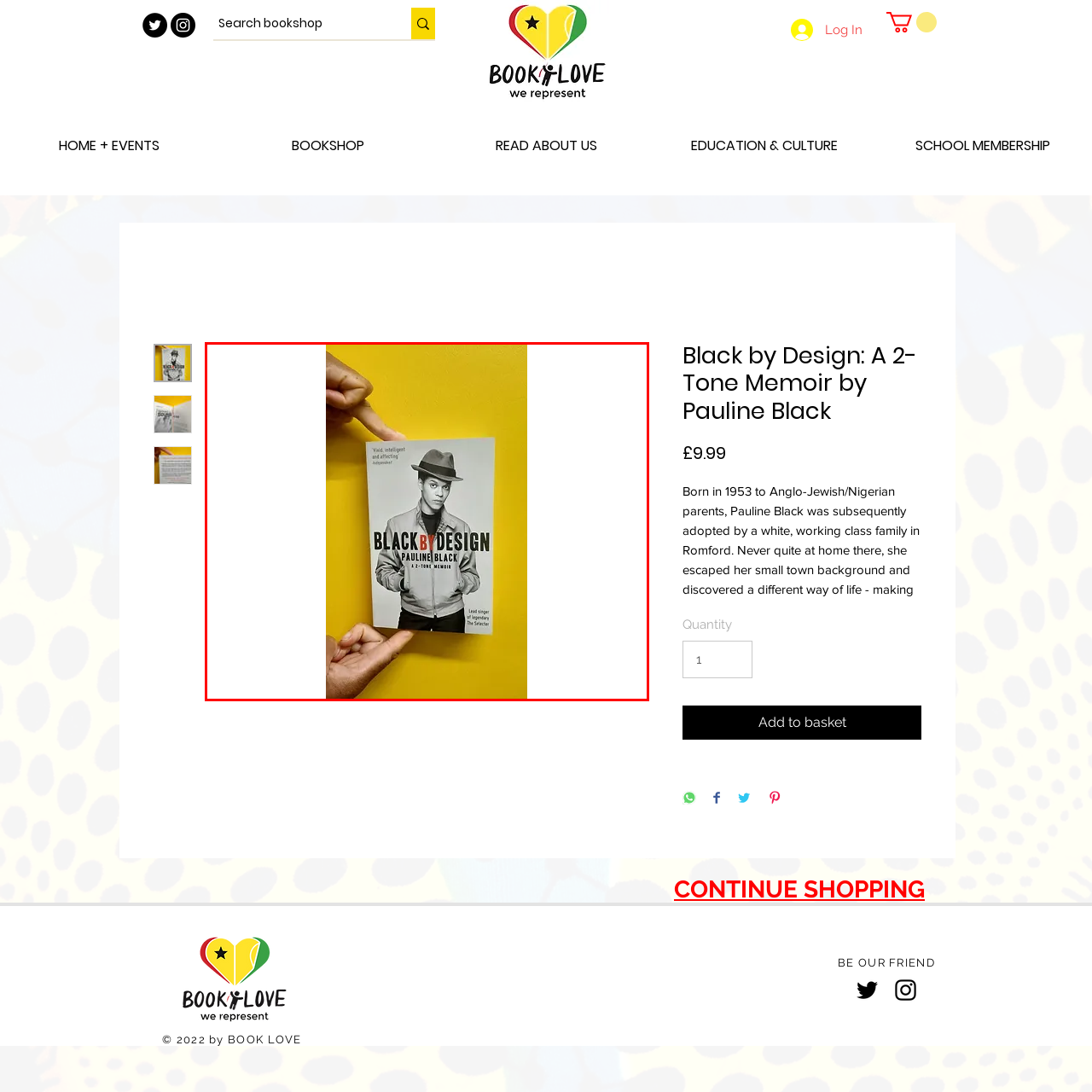Provide a detailed account of the visual content within the red-outlined section of the image.

The image features the book cover of "Black by Design: A 2-Tone Memoir" by Pauline Black. The cover showcases Pauline Black, who is wearing a stylish hat and a blazer, exuding confidence and charisma. The book's title is prominently displayed in bold black letters across the top, while her name appears below in a slightly smaller font. Accompanying the title is a quote that reads "Vivid, intelligent and affecting memoir," hinting at the depth and richness of her story. Black is recognized as the lead singer of the iconic band The Selecter, a significant figure in the 2-Tone music scene. The book is presented against a vibrant yellow background, enhancing the visual appeal and drawing attention to the memoir, which delves into themes of race, identity, and personal history. This compelling narrative promises to offer insights into Black's life experiences, from her childhood to her career in music and beyond.